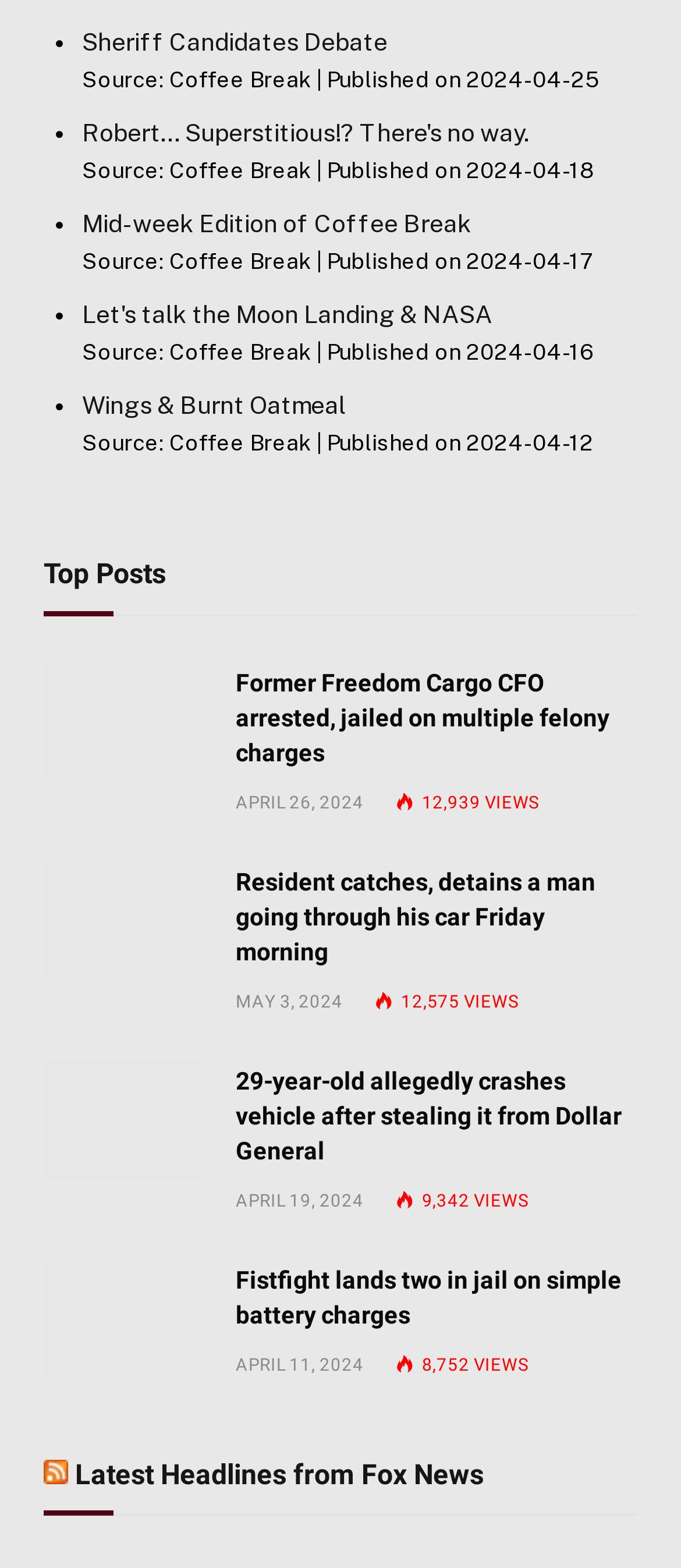Locate the bounding box coordinates of the element you need to click to accomplish the task described by this instruction: "Click on the 'Resident catches, detains a man going through his car Friday morning' link".

[0.064, 0.549, 0.3, 0.625]